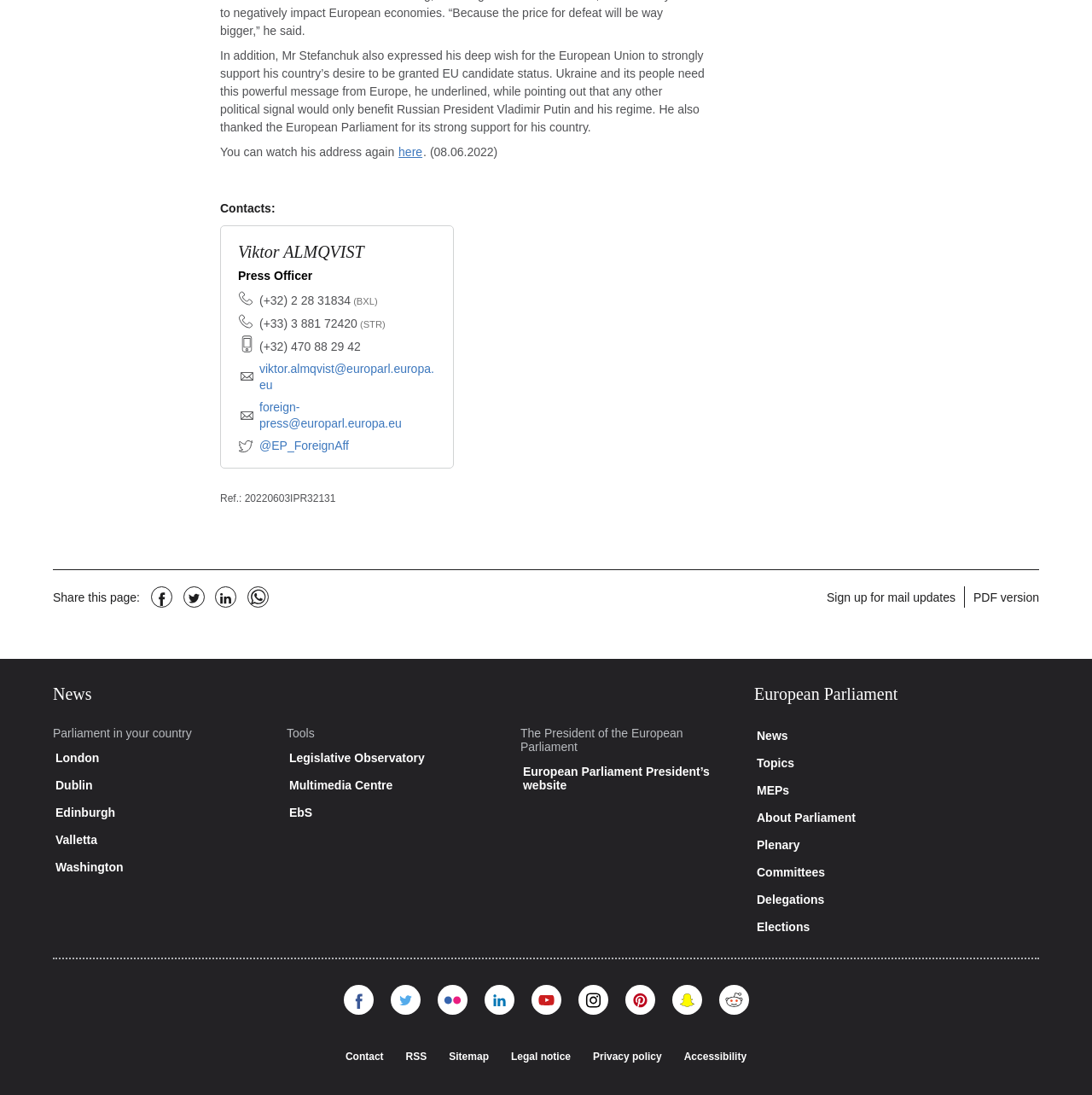Please find the bounding box coordinates in the format (top-left x, top-left y, bottom-right x, bottom-right y) for the given element description. Ensure the coordinates are floating point numbers between 0 and 1. Description: Check out Parliament on LinkedIn

[0.443, 0.9, 0.471, 0.927]